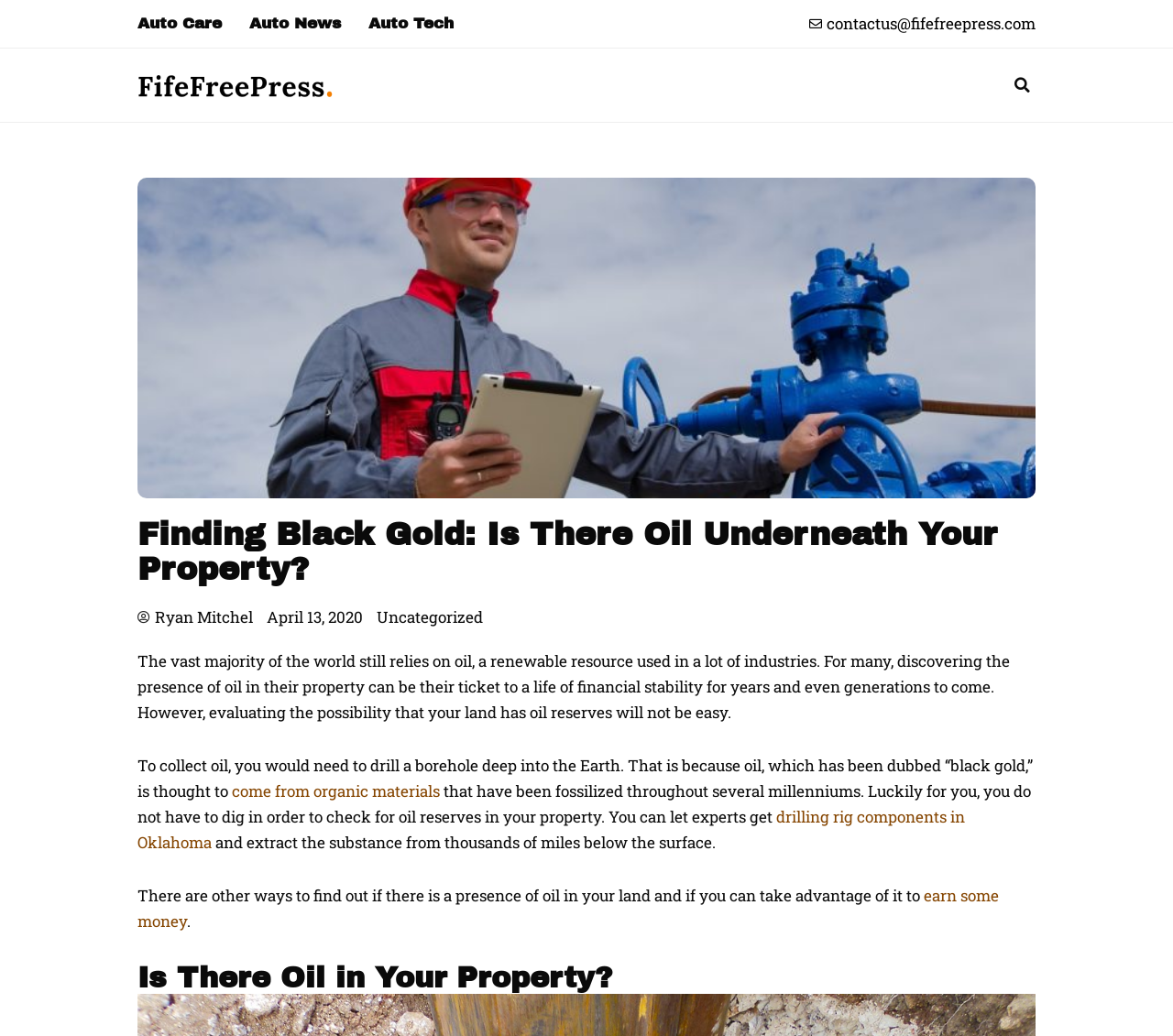Please specify the bounding box coordinates of the clickable section necessary to execute the following command: "Learn about earning money from oil reserves".

[0.117, 0.854, 0.852, 0.899]